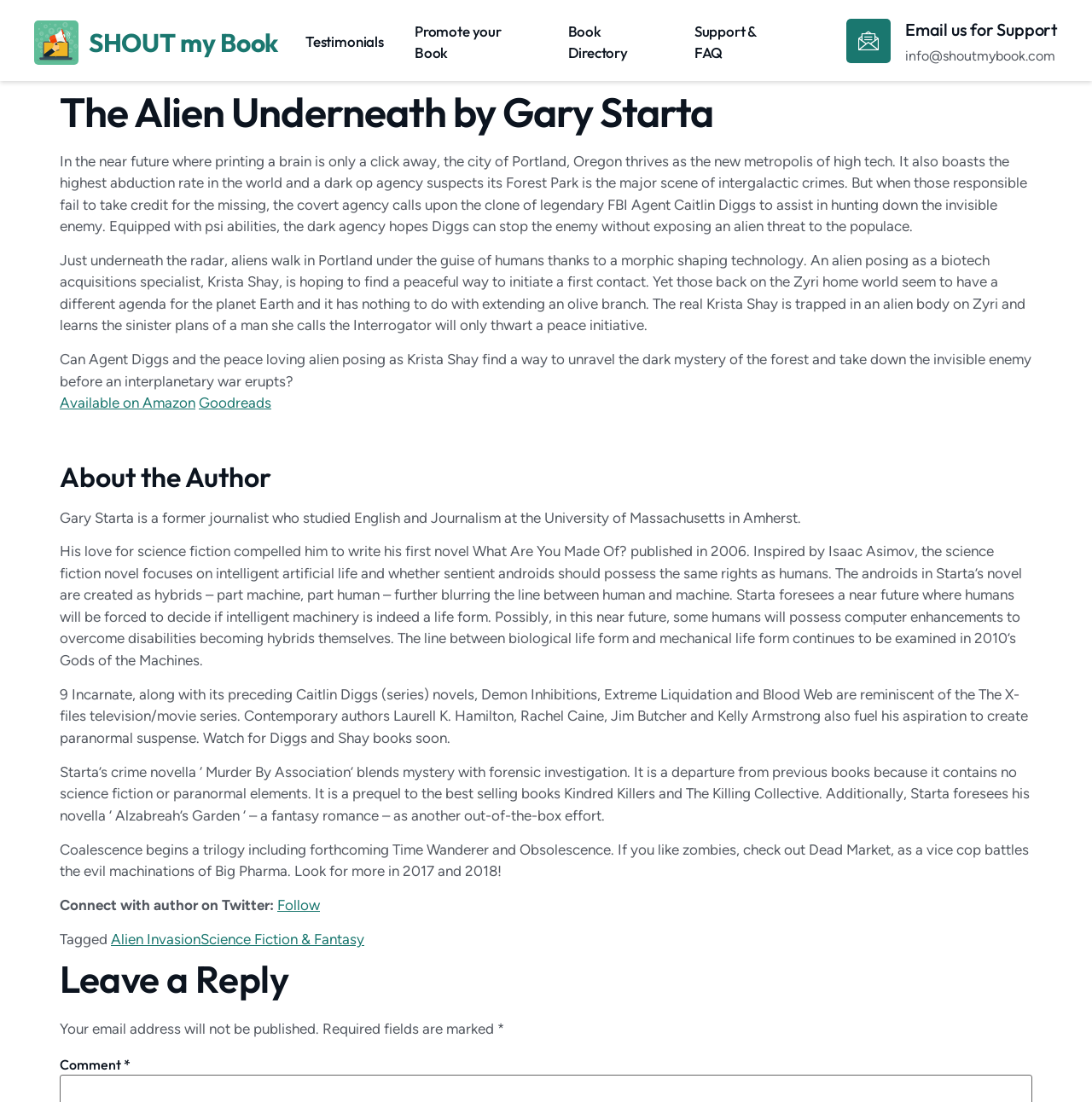Please indicate the bounding box coordinates for the clickable area to complete the following task: "Click on the 'Promote your Book' link". The coordinates should be specified as four float numbers between 0 and 1, i.e., [left, top, right, bottom].

[0.38, 0.015, 0.492, 0.062]